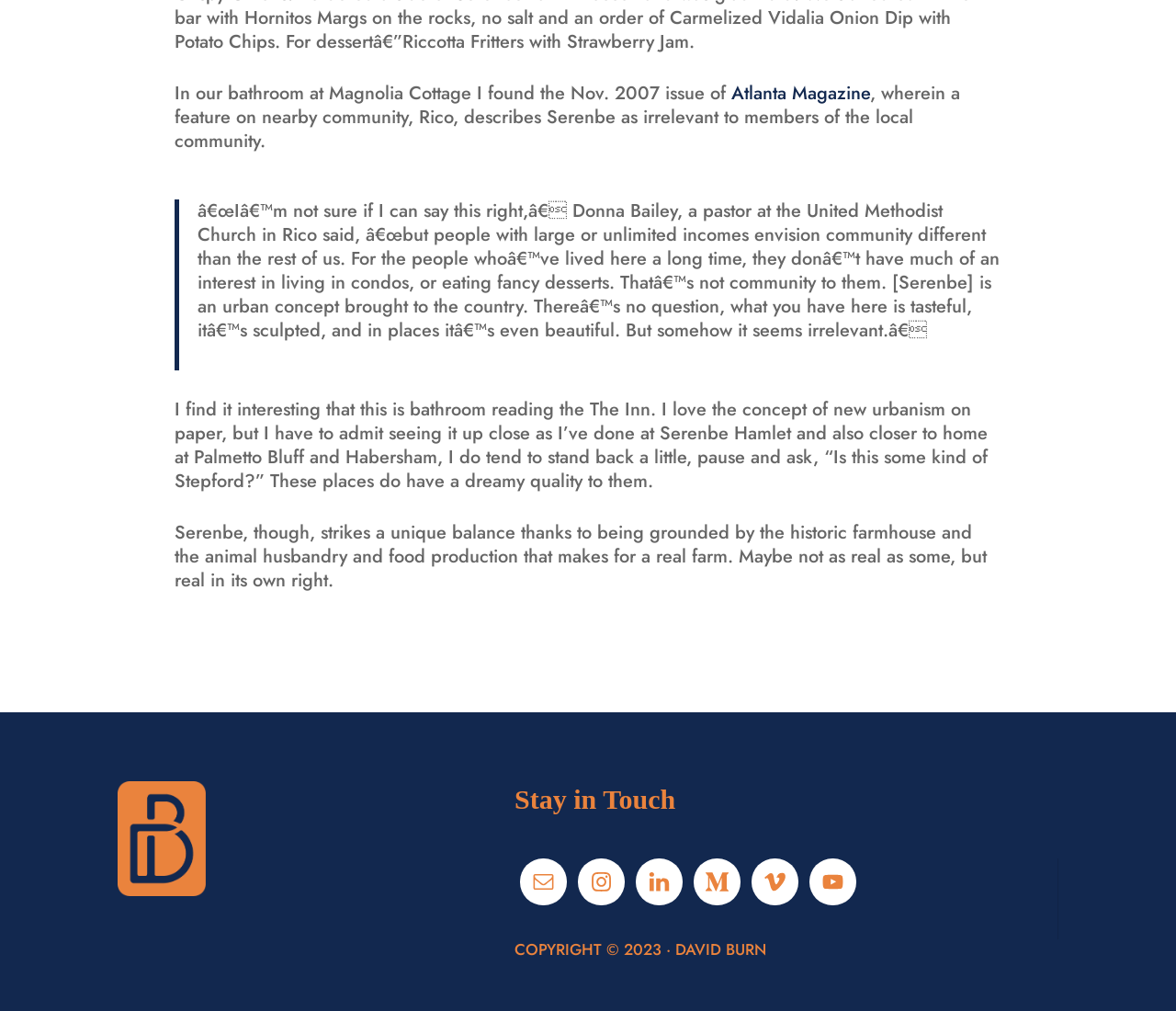What is the name of the community mentioned in the text?
Please respond to the question with a detailed and thorough explanation.

I found the answer by reading the text in the StaticText elements, which mentions Serenbe as a community.